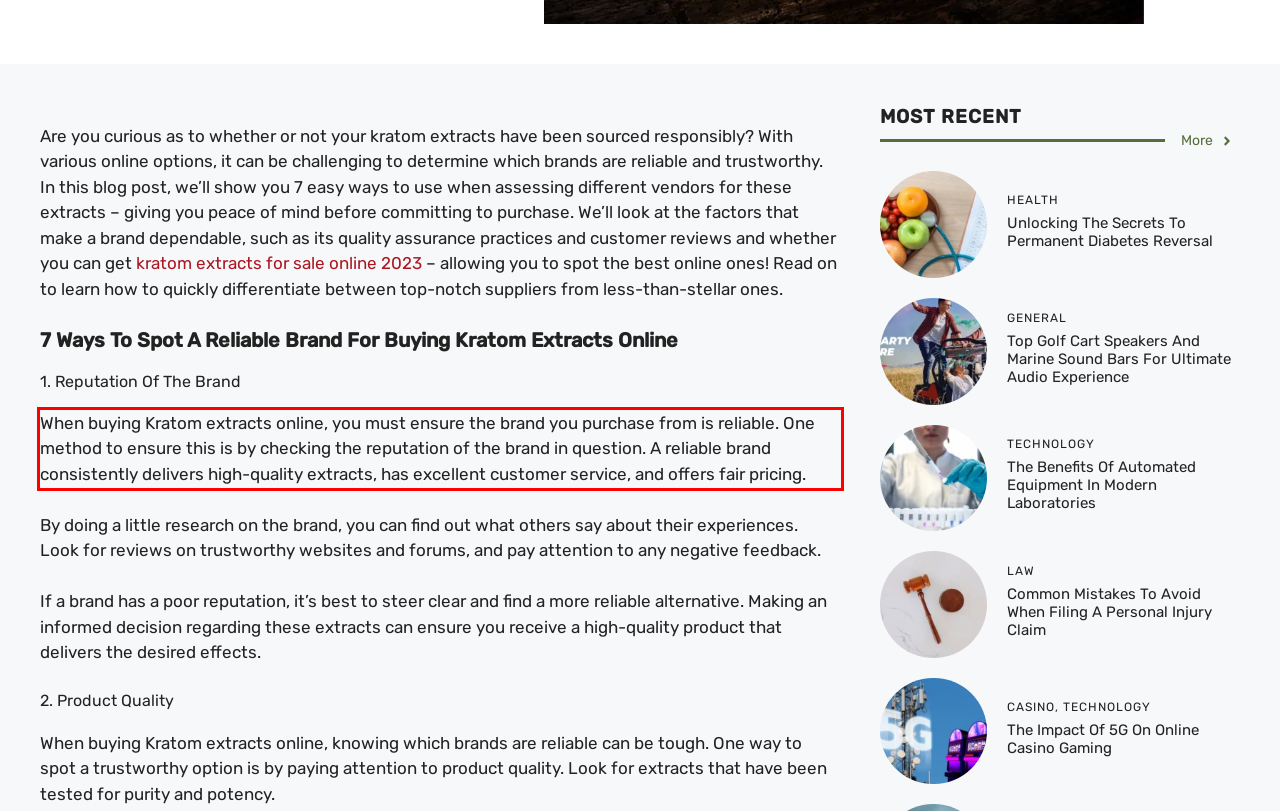Using the provided webpage screenshot, identify and read the text within the red rectangle bounding box.

When buying Kratom extracts online, you must ensure the brand you purchase from is reliable. One method to ensure this is by checking the reputation of the brand in question. A reliable brand consistently delivers high-quality extracts, has excellent customer service, and offers fair pricing.